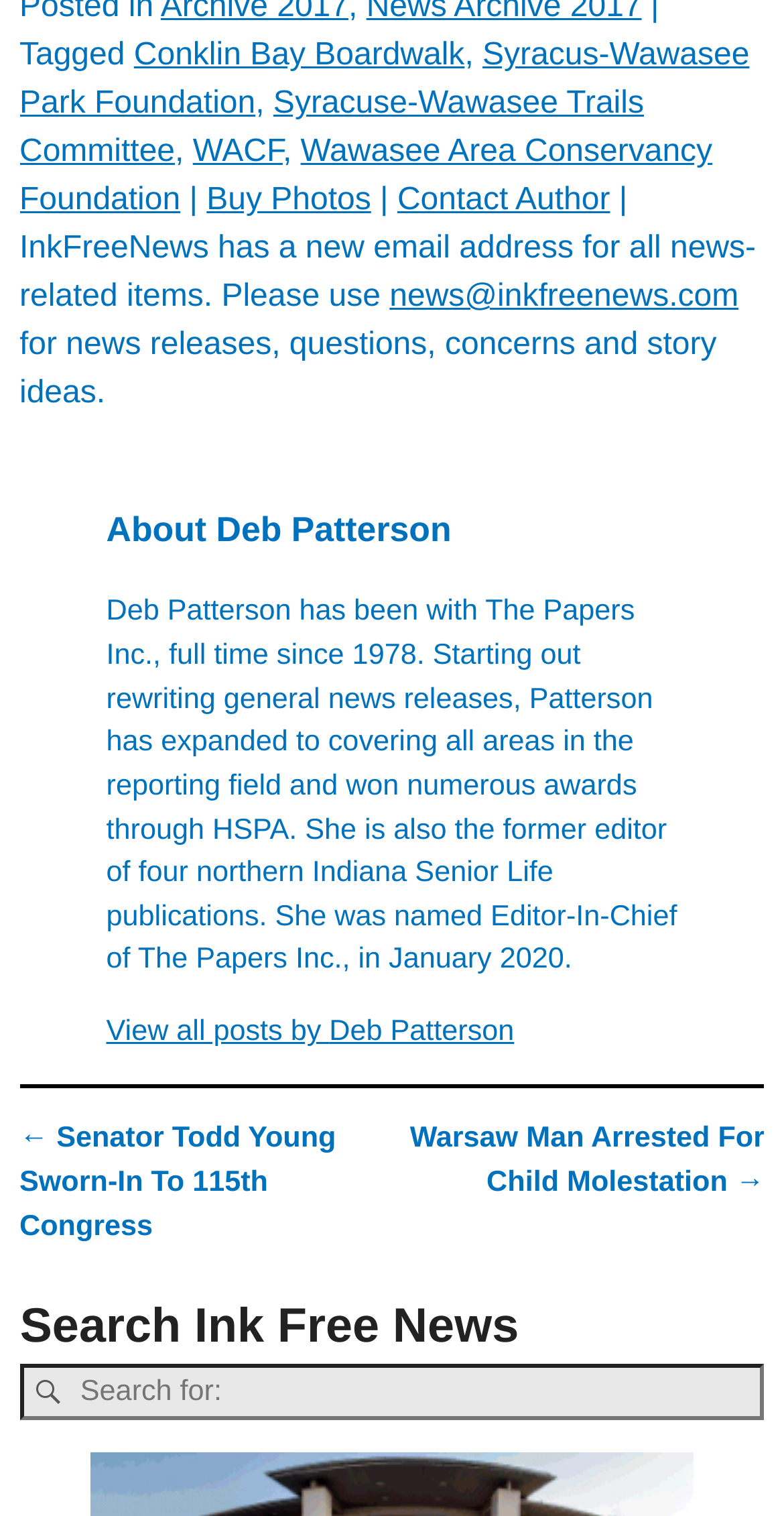Please provide the bounding box coordinates for the UI element as described: "Wawasee Area Conservancy Foundation". The coordinates must be four floats between 0 and 1, represented as [left, top, right, bottom].

[0.025, 0.089, 0.909, 0.143]